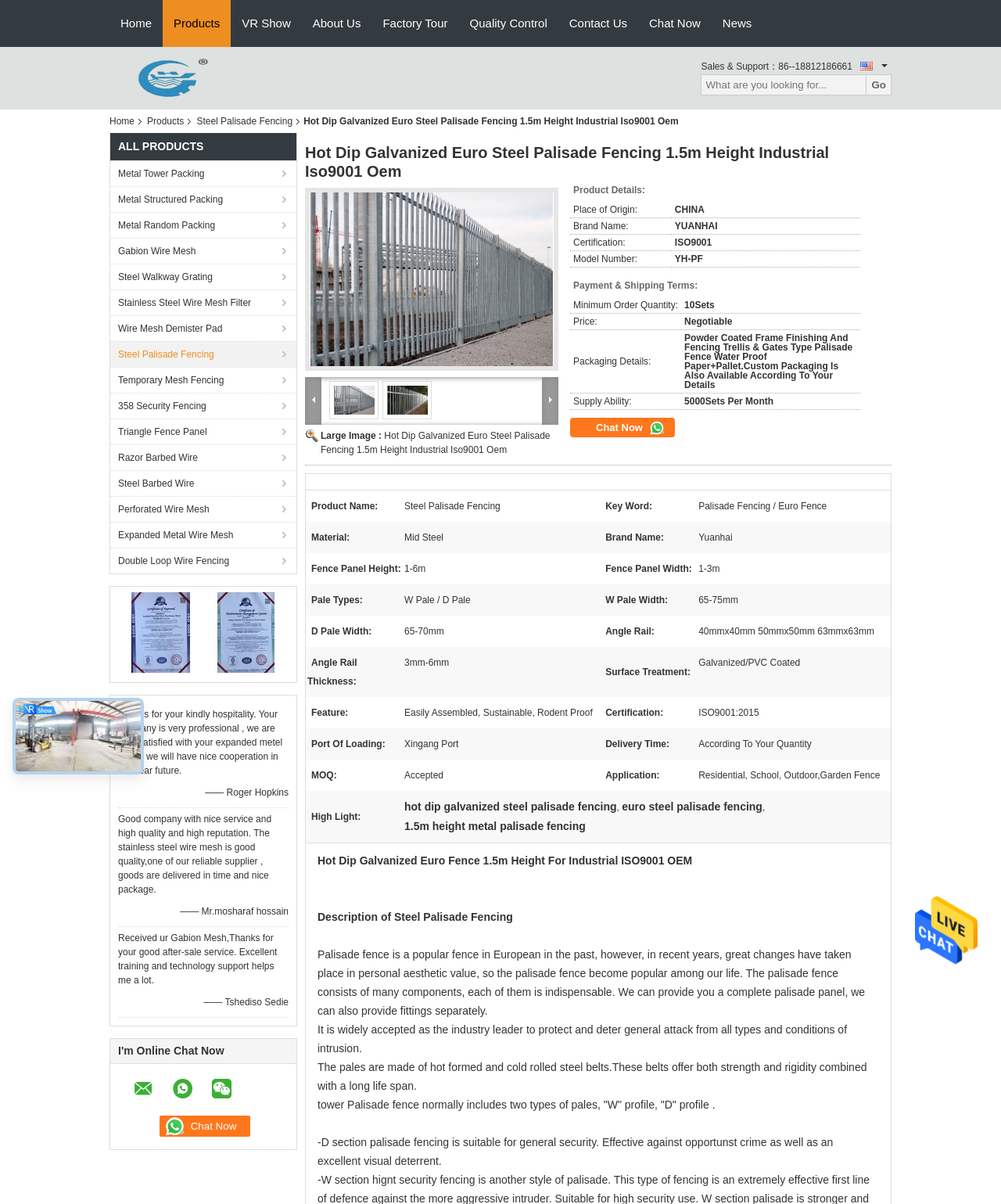Please find the bounding box coordinates of the clickable region needed to complete the following instruction: "Search for products". The bounding box coordinates must consist of four float numbers between 0 and 1, i.e., [left, top, right, bottom].

[0.7, 0.062, 0.865, 0.079]